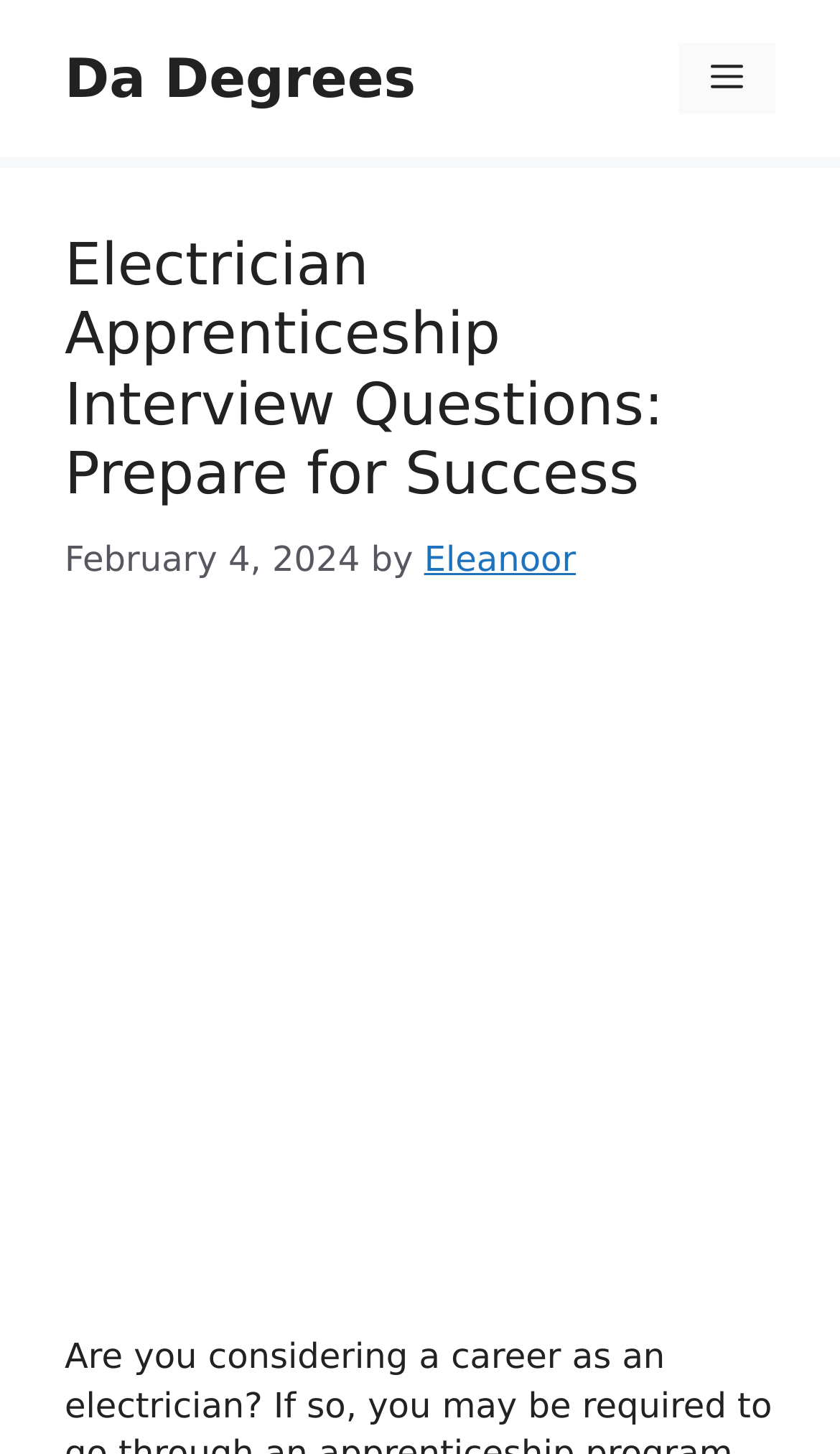Predict the bounding box for the UI component with the following description: "Da Degrees".

[0.077, 0.032, 0.495, 0.075]